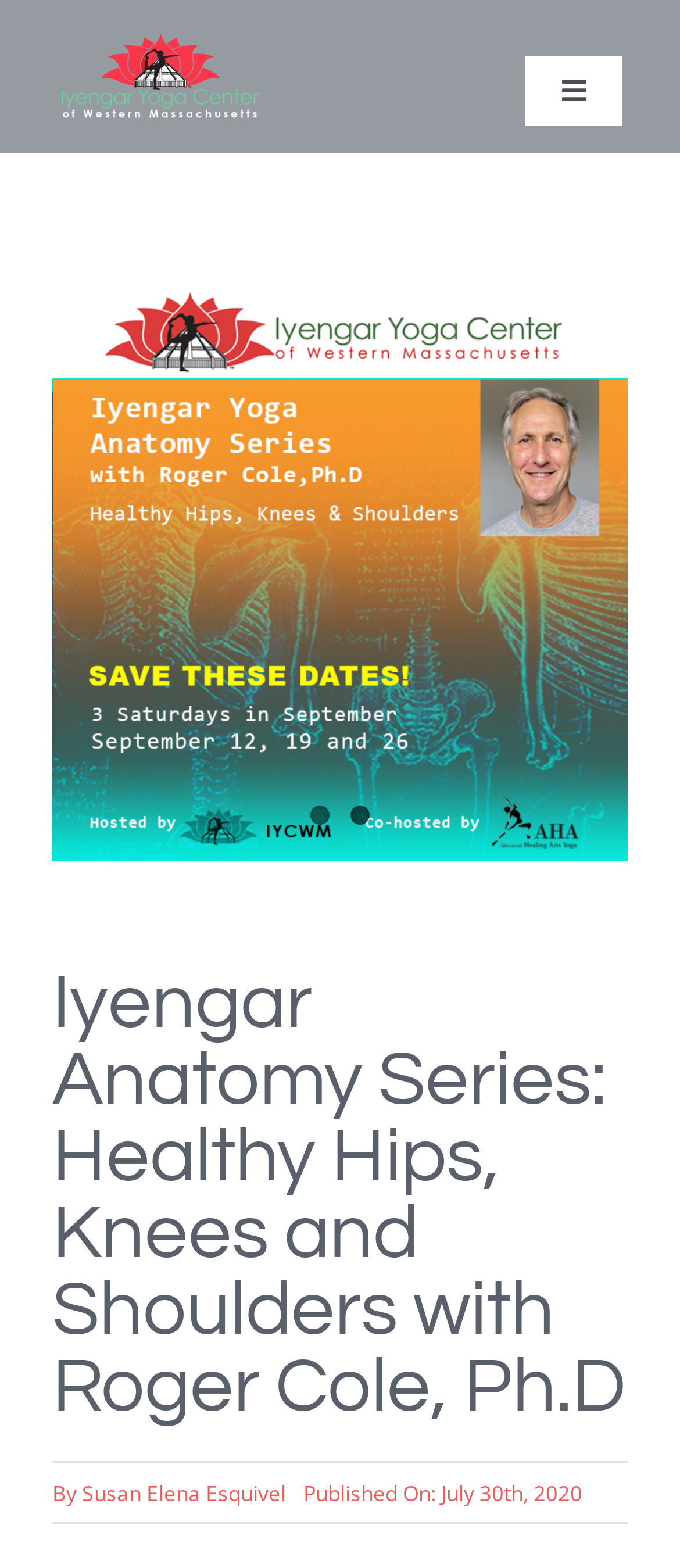What is the purpose of the button with the text 'Toggle Navigation'
Examine the image closely and answer the question with as much detail as possible.

I inferred the answer by looking at the button element with the text 'Toggle Navigation' and its attribute 'expanded: False', which suggests that it controls the main menu. The icon '' also indicates that it is a toggle button.